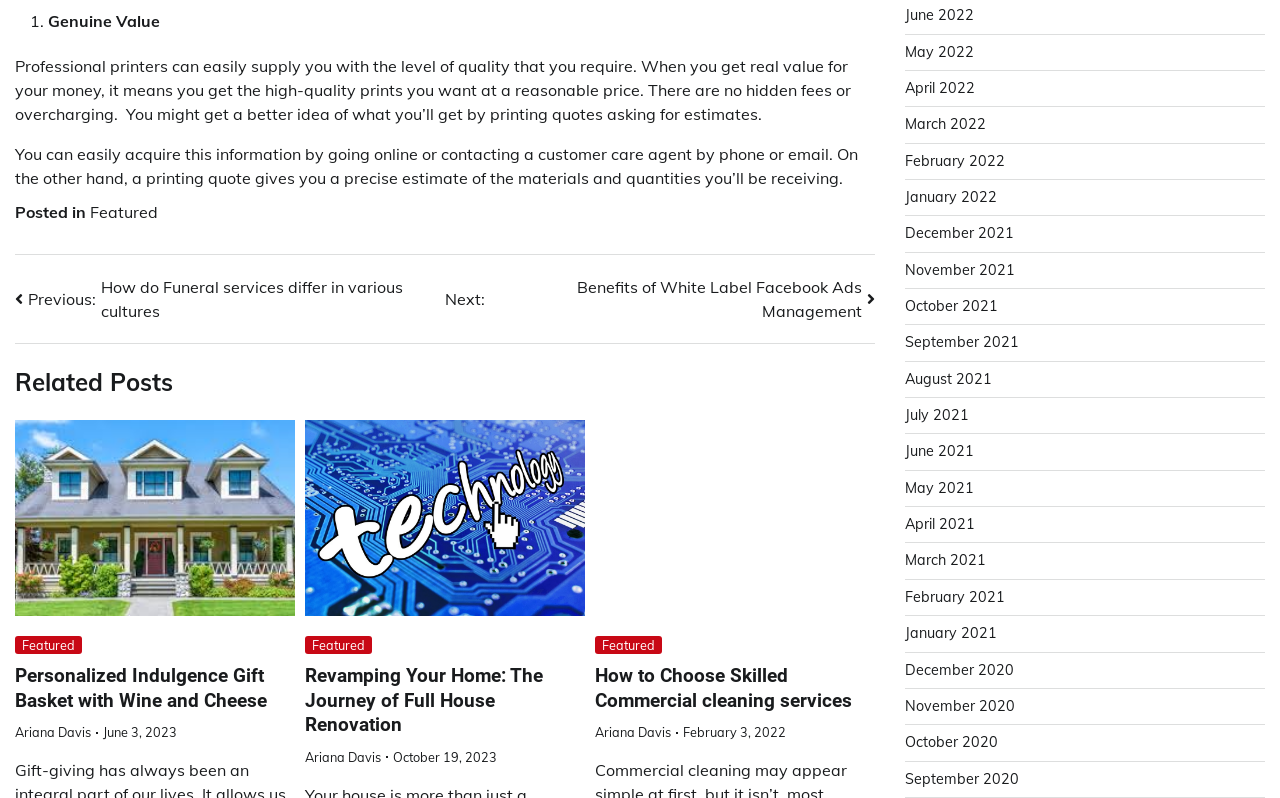Identify the bounding box for the given UI element using the description provided. Coordinates should be in the format (top-left x, top-left y, bottom-right x, bottom-right y) and must be between 0 and 1. Here is the description: Themnific™

None